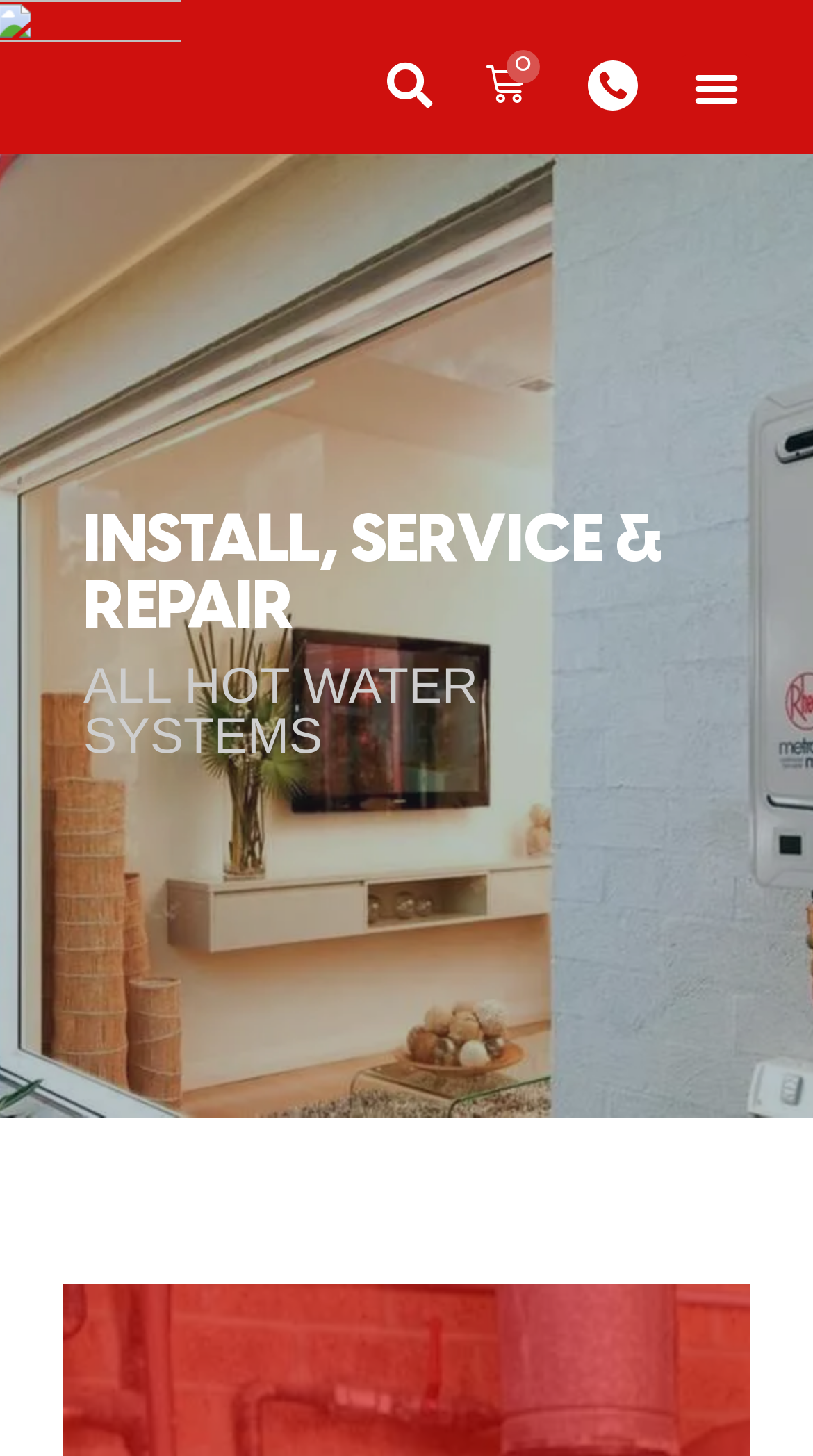Bounding box coordinates are given in the format (top-left x, top-left y, bottom-right x, bottom-right y). All values should be floating point numbers between 0 and 1. Provide the bounding box coordinate for the UI element described as: Menu

[0.89, 0.037, 0.974, 0.084]